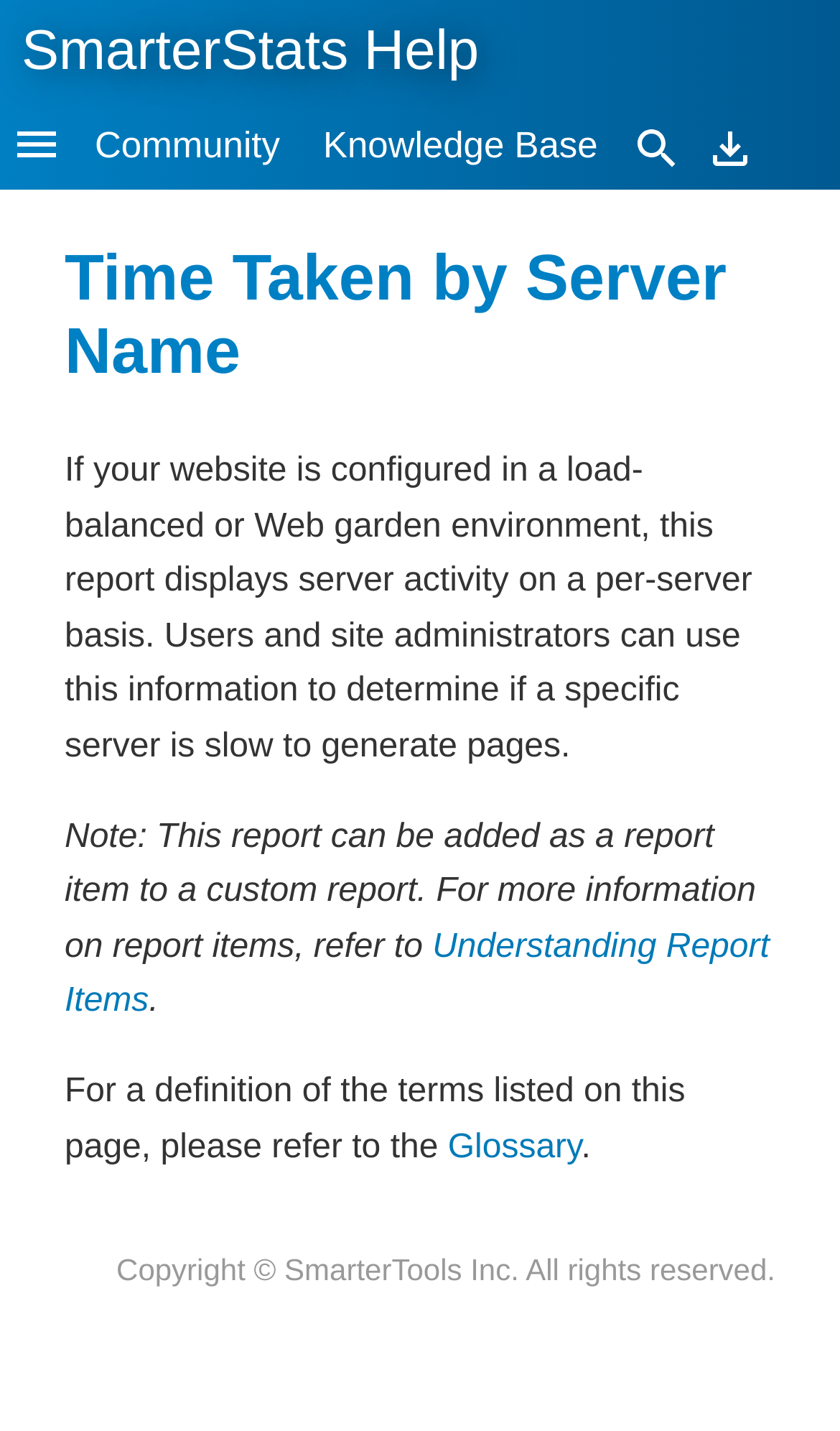Extract the primary headline from the webpage and present its text.

Time Taken by Server Name